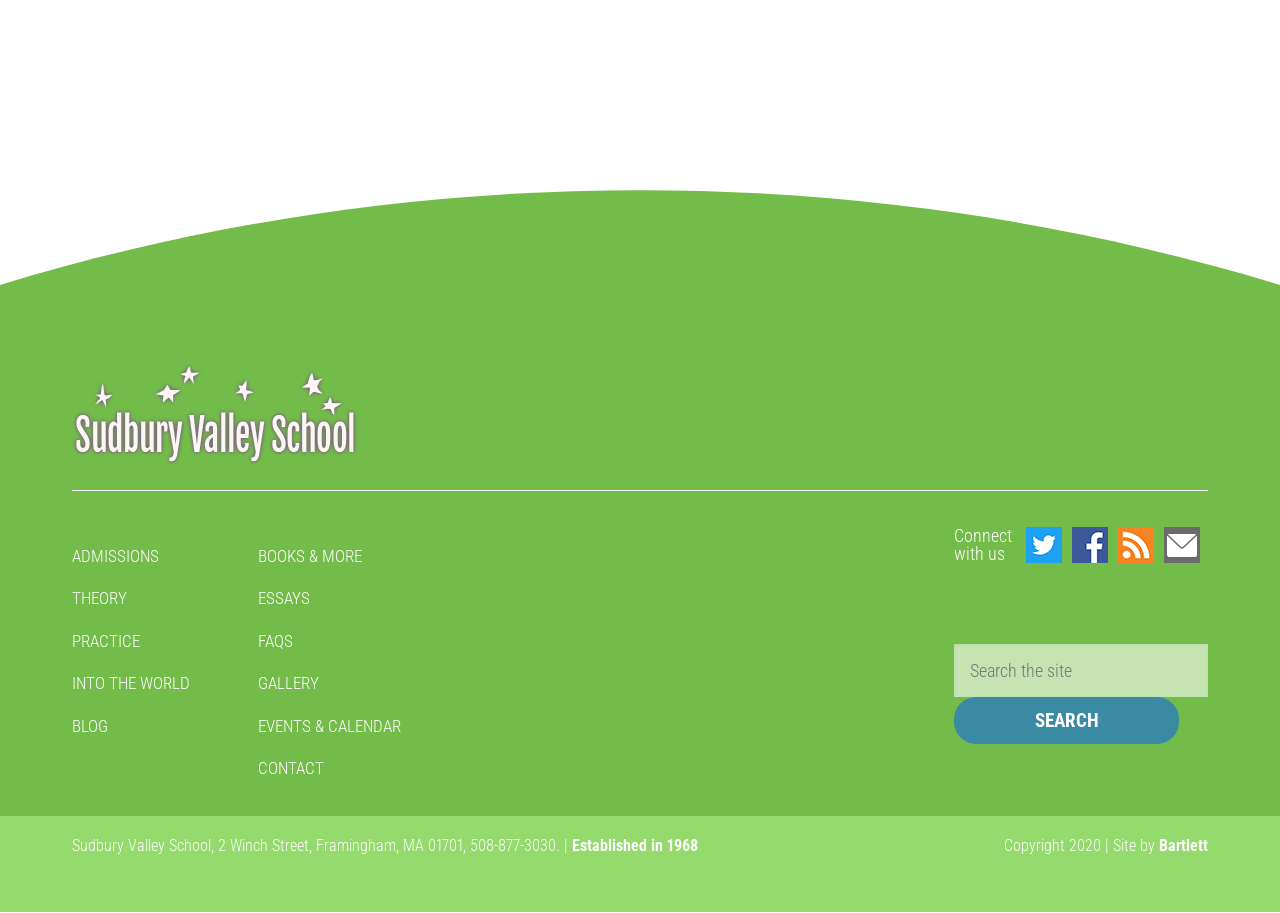Identify the bounding box coordinates for the UI element described as follows: Events & Calendar. Use the format (top-left x, top-left y, bottom-right x, bottom-right y) and ensure all values are floating point numbers between 0 and 1.

[0.202, 0.784, 0.313, 0.806]